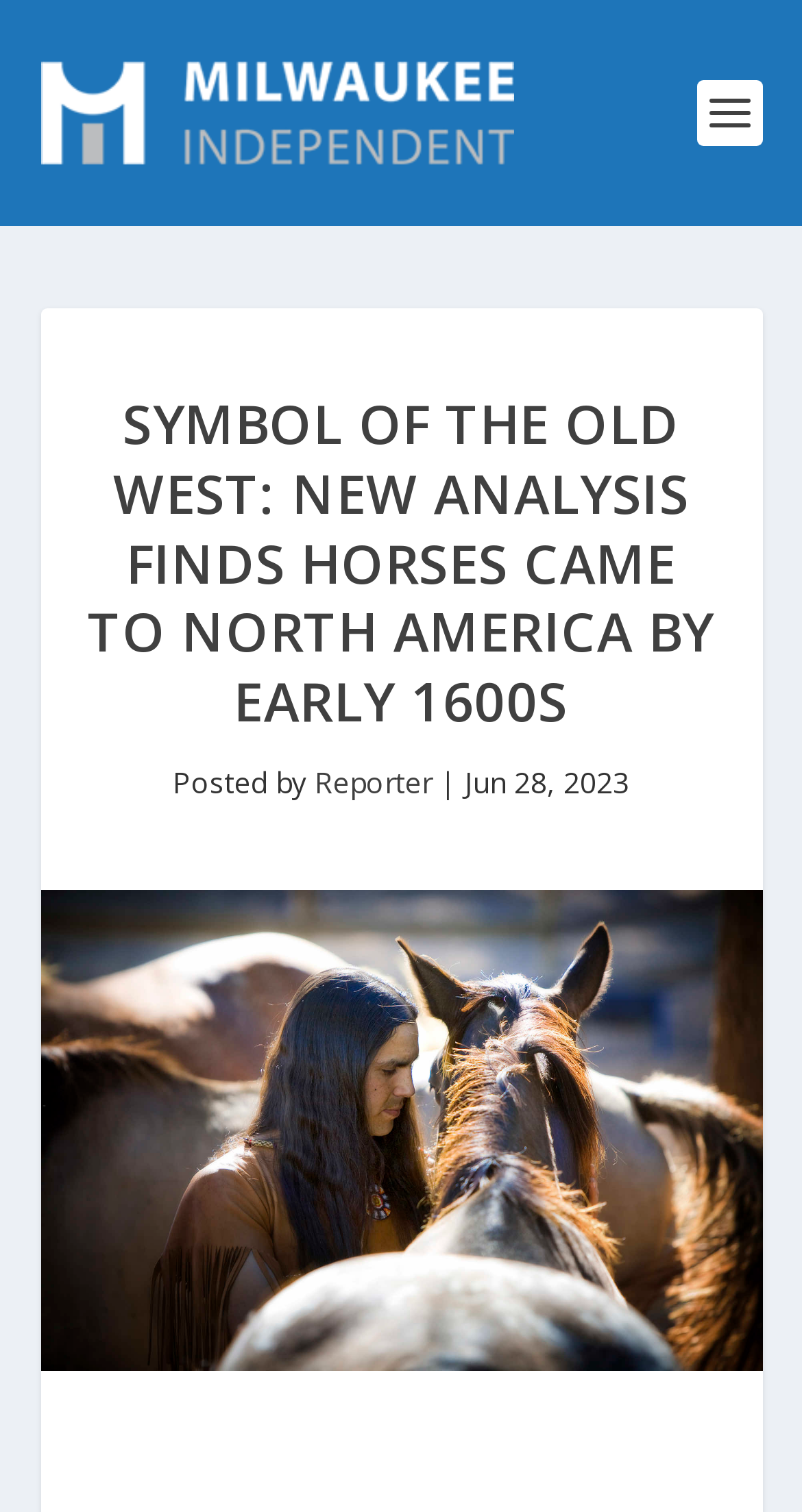Give a one-word or phrase response to the following question: When was the article posted?

Jun 28, 2023